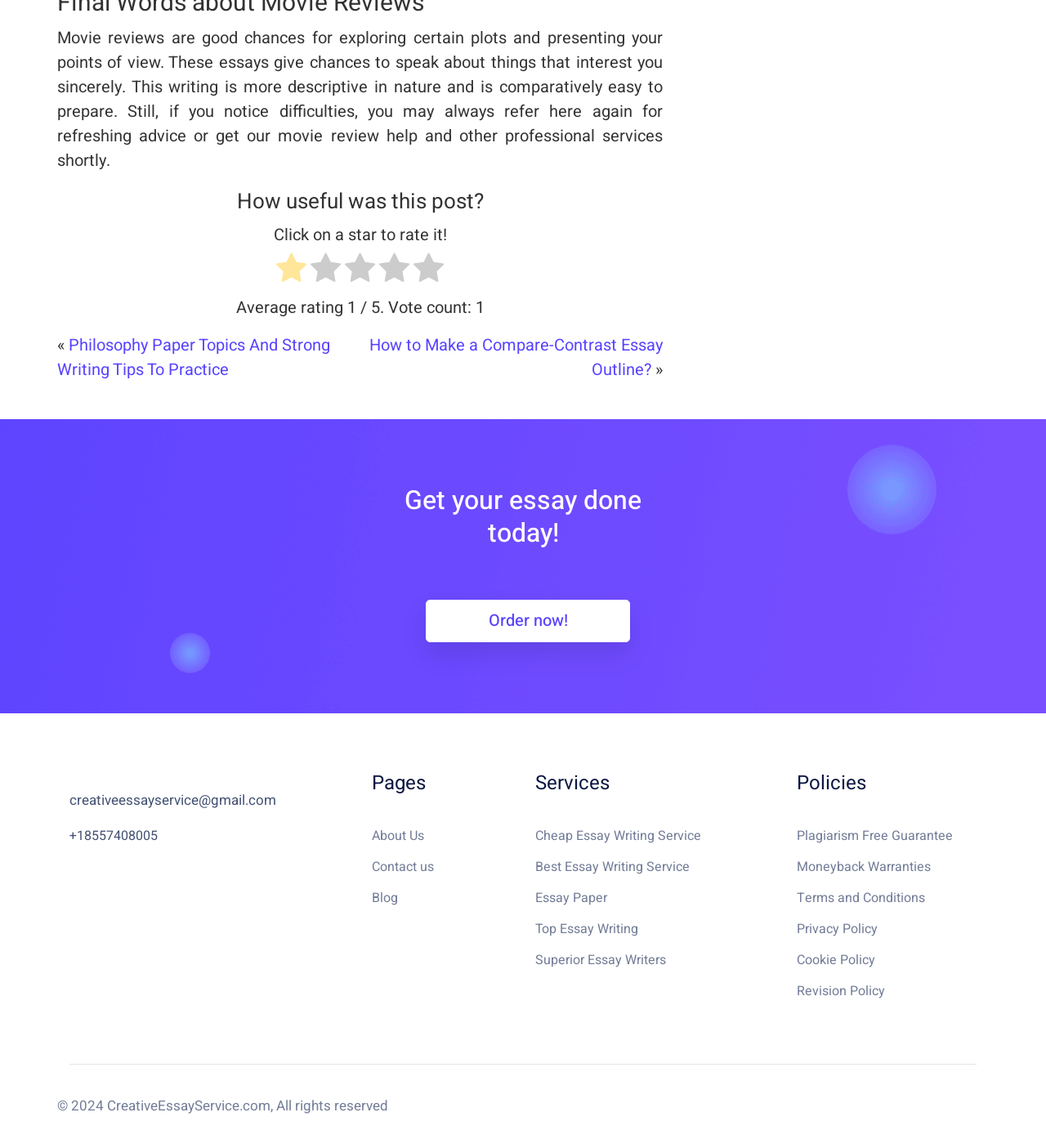Provide the bounding box coordinates, formatted as (top-left x, top-left y, bottom-right x, bottom-right y), with all values being floating point numbers between 0 and 1. Identify the bounding box of the UI element that matches the description: Moneyback Warranties

[0.762, 0.746, 0.89, 0.763]